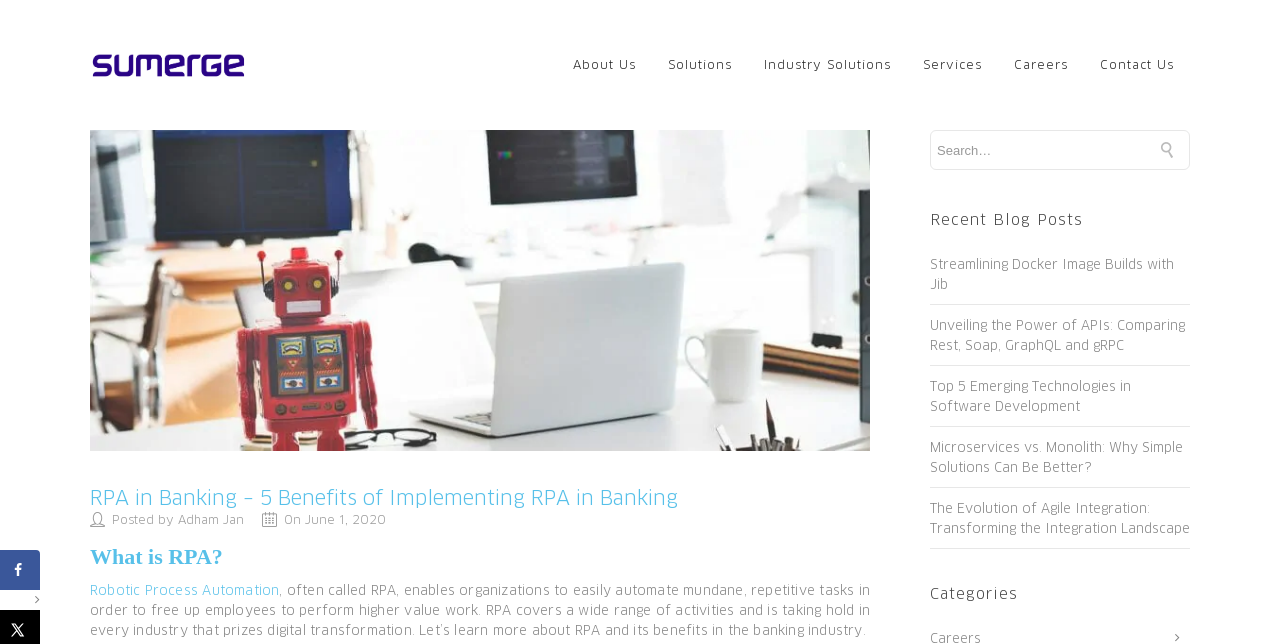Please respond in a single word or phrase: 
What is the topic of the main article?

RPA in Banking